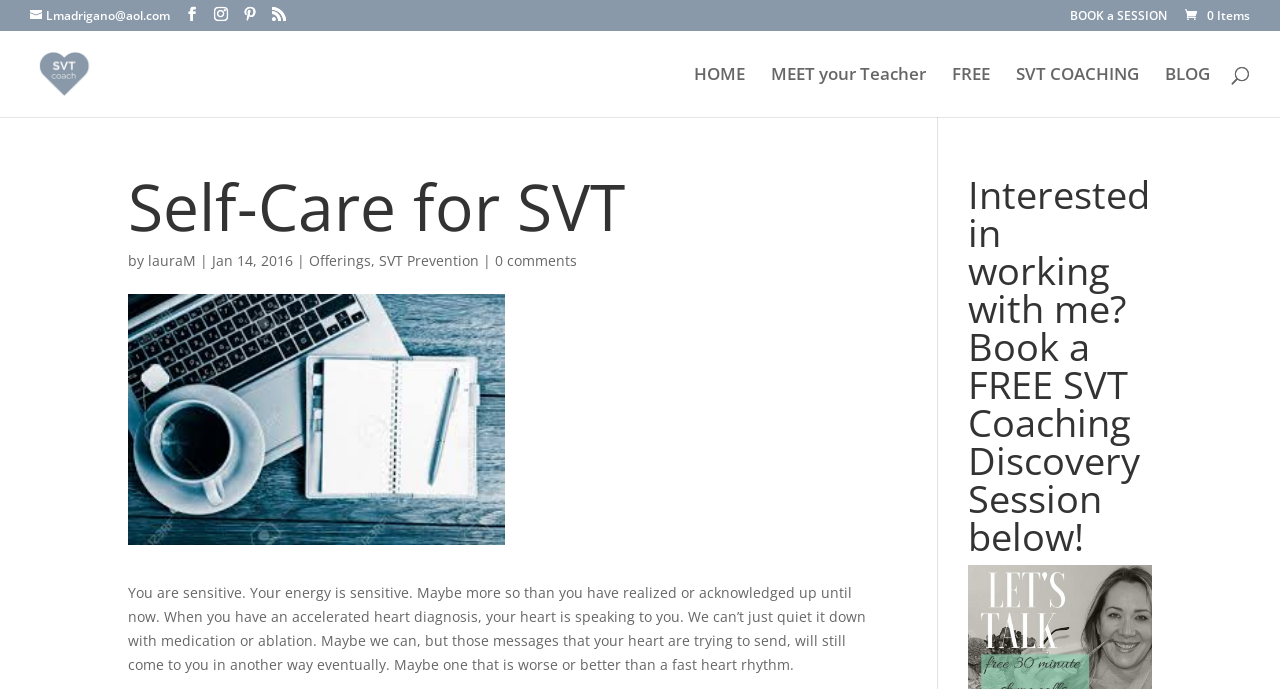Given the description "FREE", determine the bounding box of the corresponding UI element.

[0.744, 0.097, 0.773, 0.17]